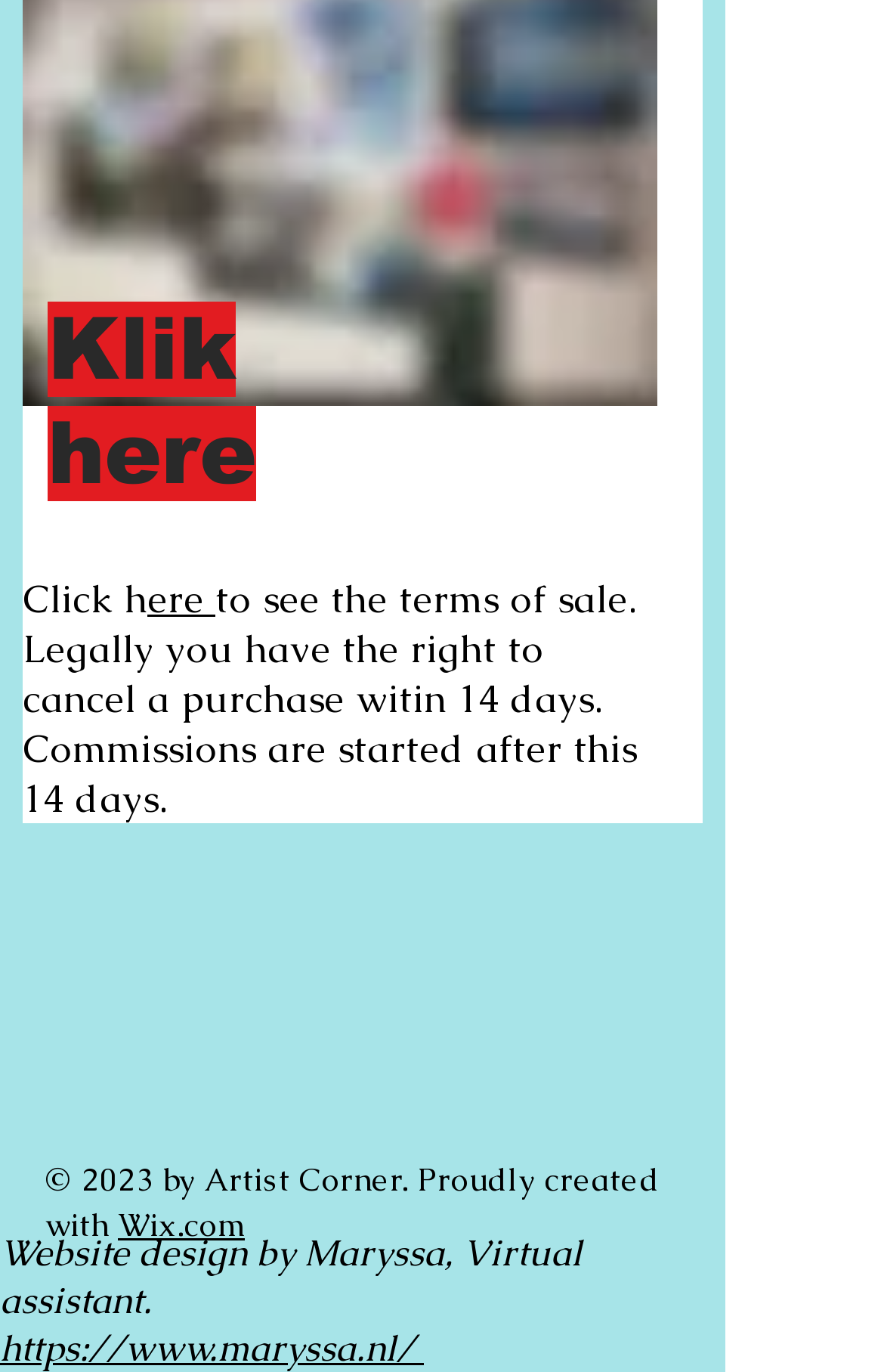Please answer the following query using a single word or phrase: 
How many days do you have to cancel a purchase?

14 days